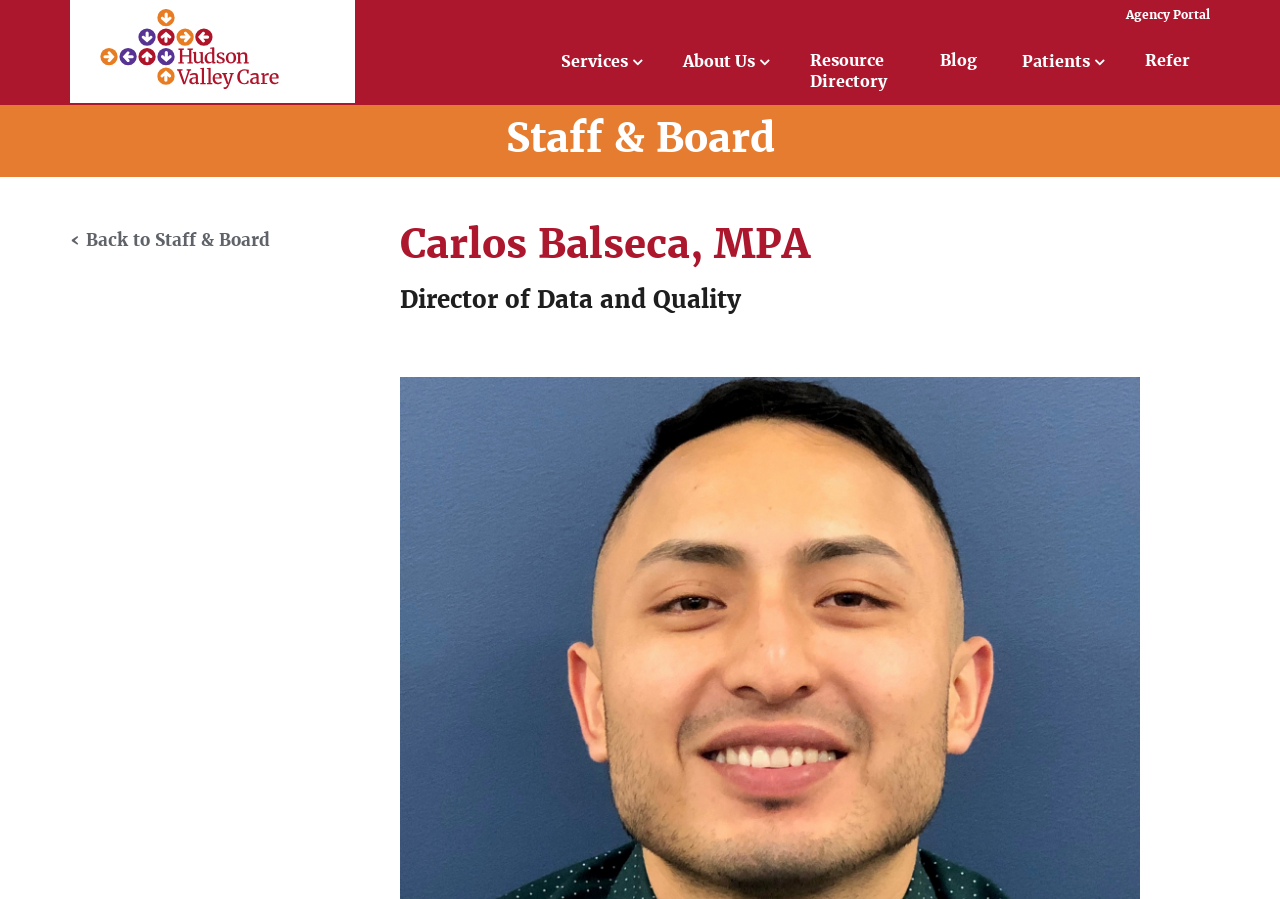Please provide a comprehensive answer to the question below using the information from the image: How many main navigation links are there?

I counted the number of link elements that are direct children of the root element, excluding the 'Skip to content' and 'Agency Portal' links, which are not part of the main navigation. The main navigation links are 'Services', 'About Us', 'Resource Directory', 'Blog', 'Patients', and 'Refer'.